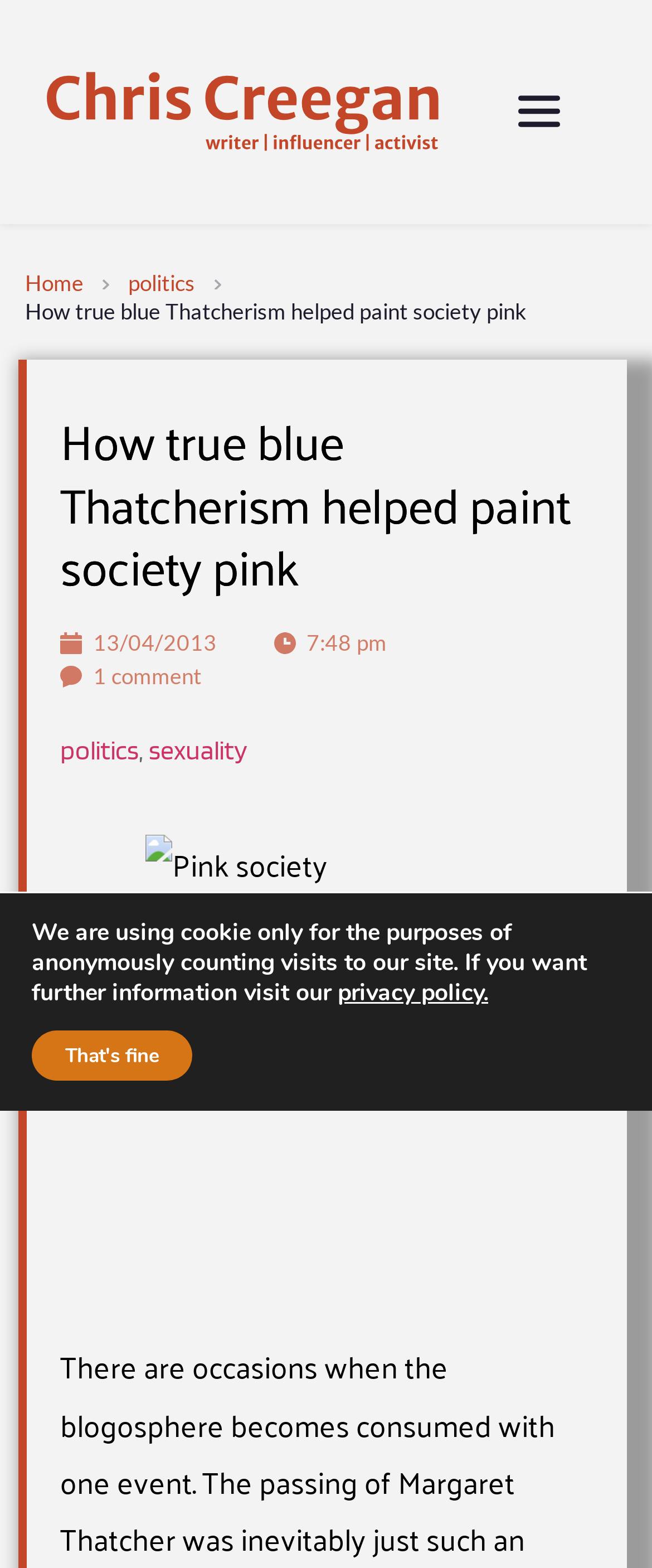Locate the bounding box coordinates of the UI element described by: "politics". The bounding box coordinates should consist of four float numbers between 0 and 1, i.e., [left, top, right, bottom].

[0.092, 0.468, 0.213, 0.489]